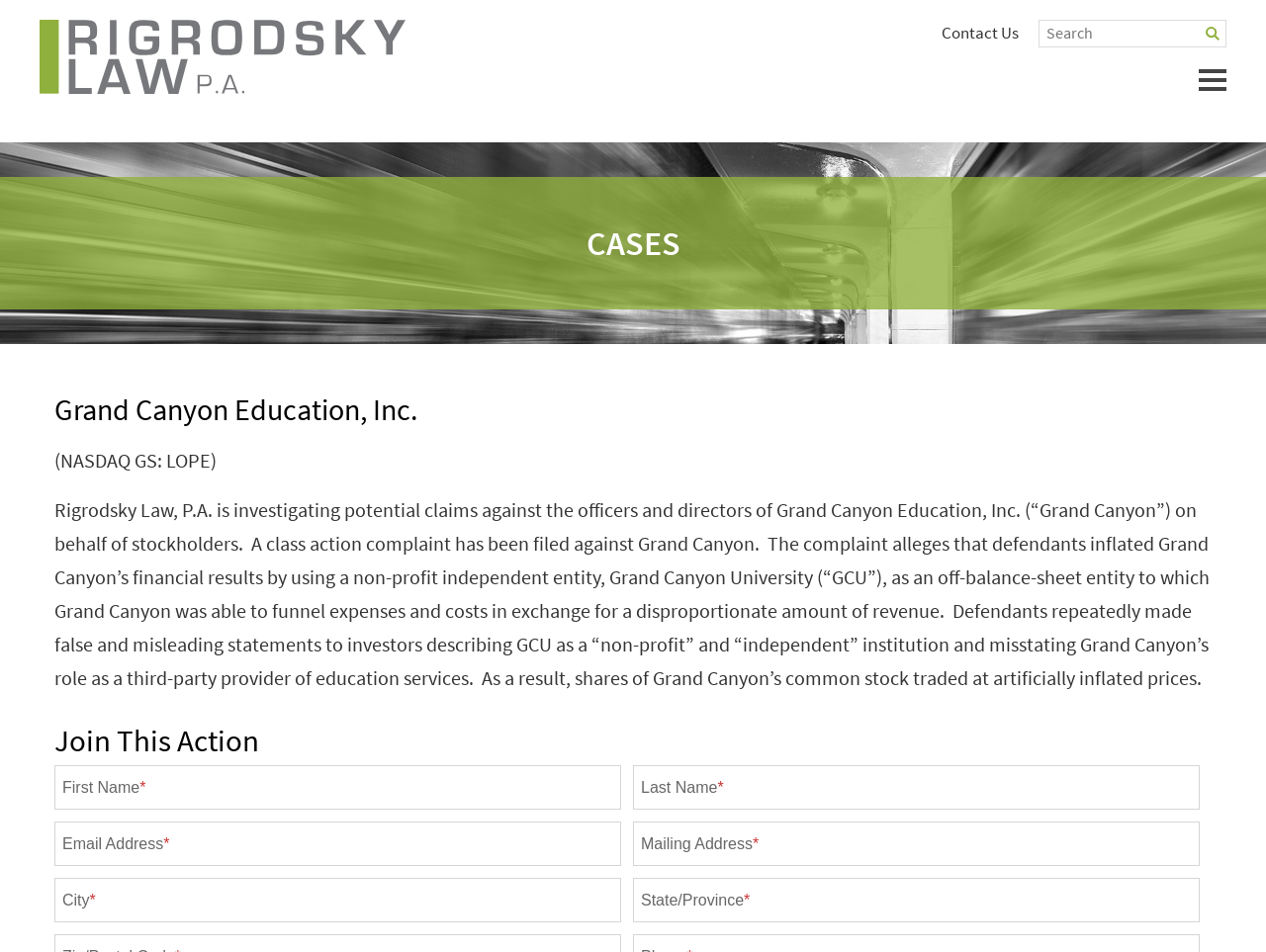What is the name of the law firm investigating Grand Canyon Education, Inc.?
We need a detailed and meticulous answer to the question.

The answer can be found by looking at the top-left corner of the webpage, where the law firm's name is displayed as a link and an image.